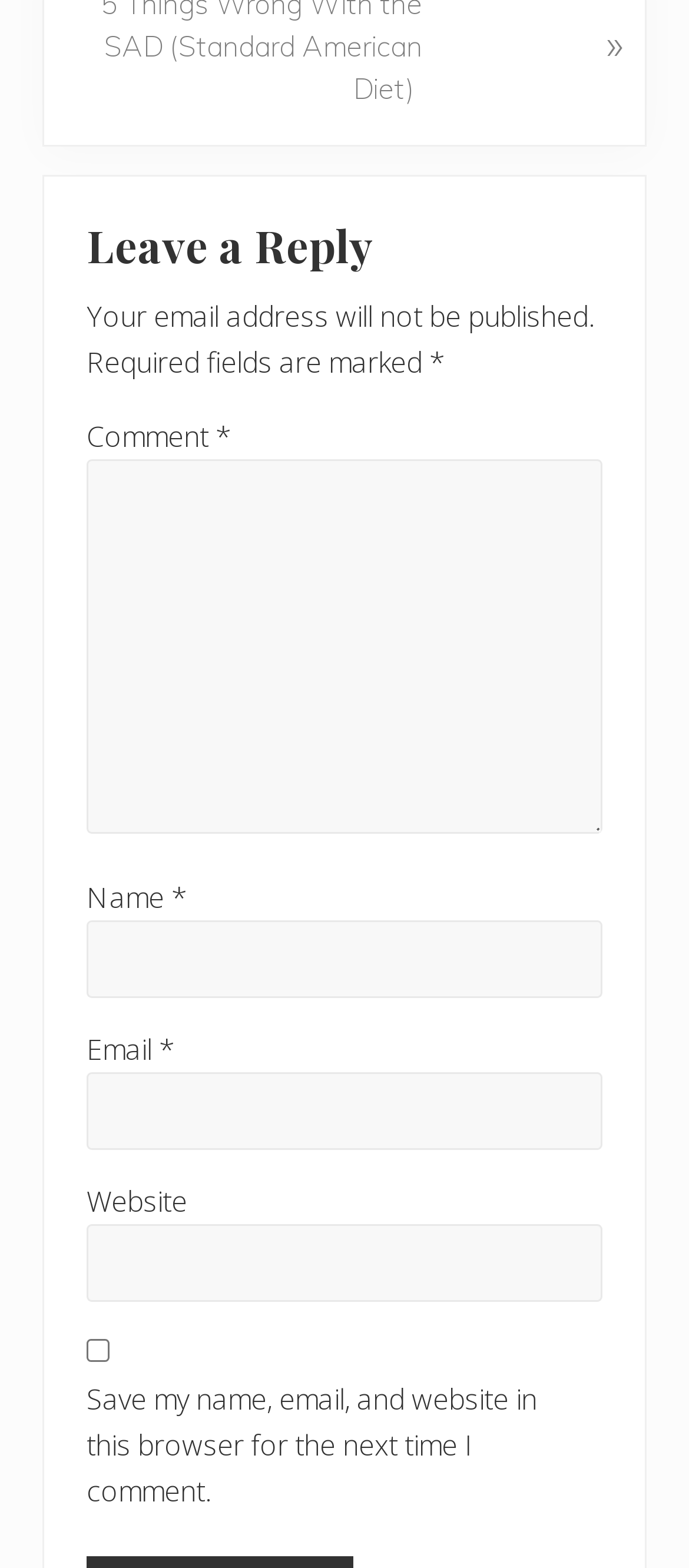Identify the bounding box coordinates for the UI element described as follows: "parent_node: Comment * name="comment"". Ensure the coordinates are four float numbers between 0 and 1, formatted as [left, top, right, bottom].

[0.126, 0.122, 0.874, 0.361]